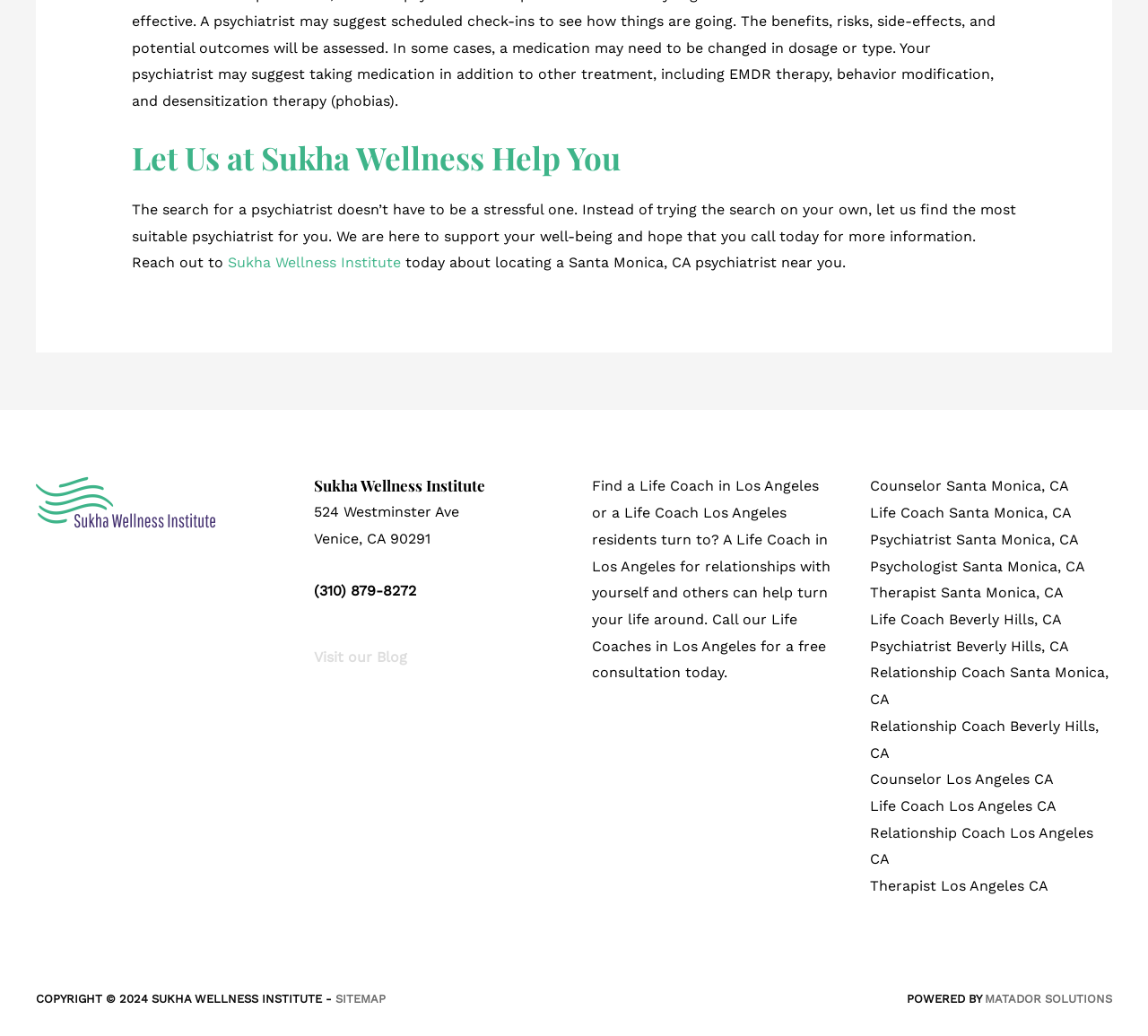Identify the bounding box coordinates of the region I need to click to complete this instruction: "Click the link to visit Sukha Wellness Institute".

[0.198, 0.245, 0.349, 0.262]